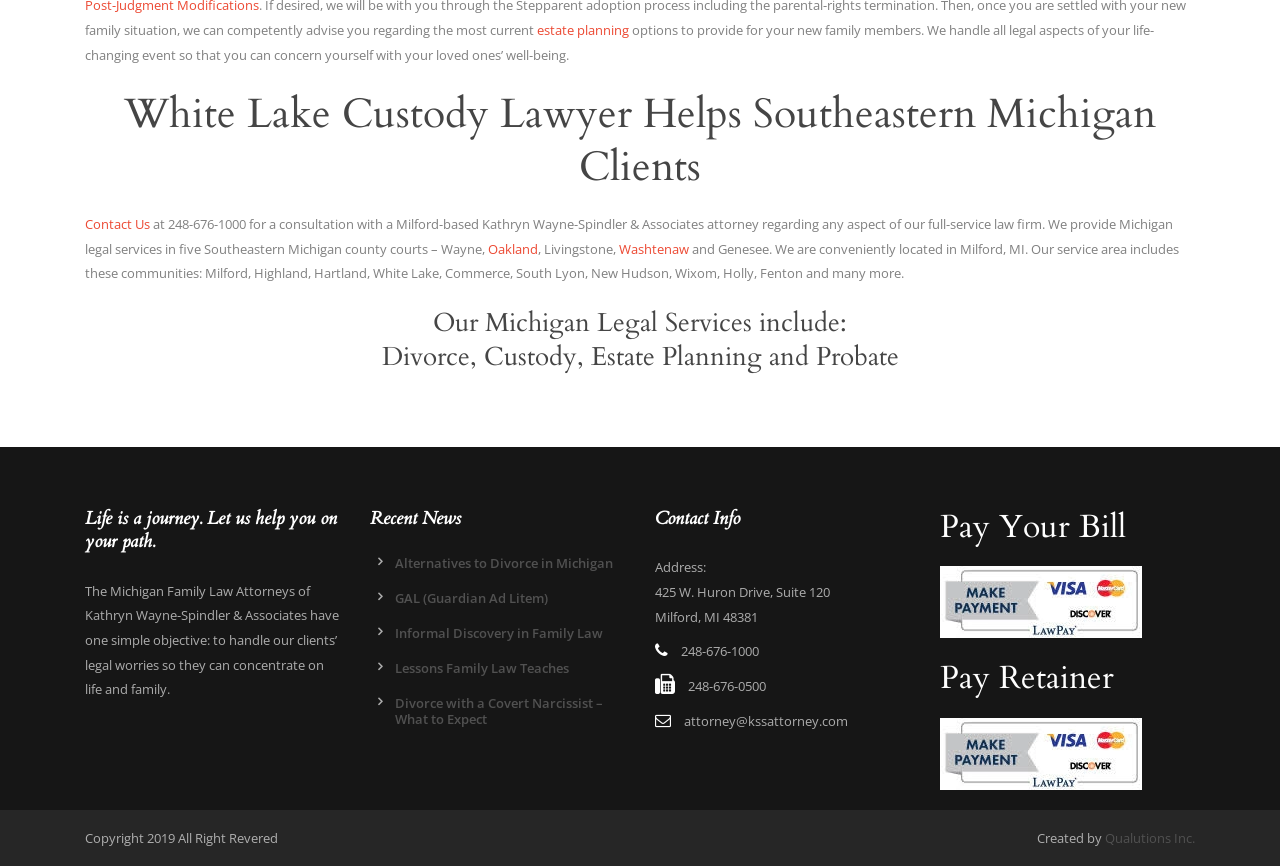Provide the bounding box coordinates for the UI element described in this sentence: "Oakland". The coordinates should be four float values between 0 and 1, i.e., [left, top, right, bottom].

[0.381, 0.277, 0.42, 0.298]